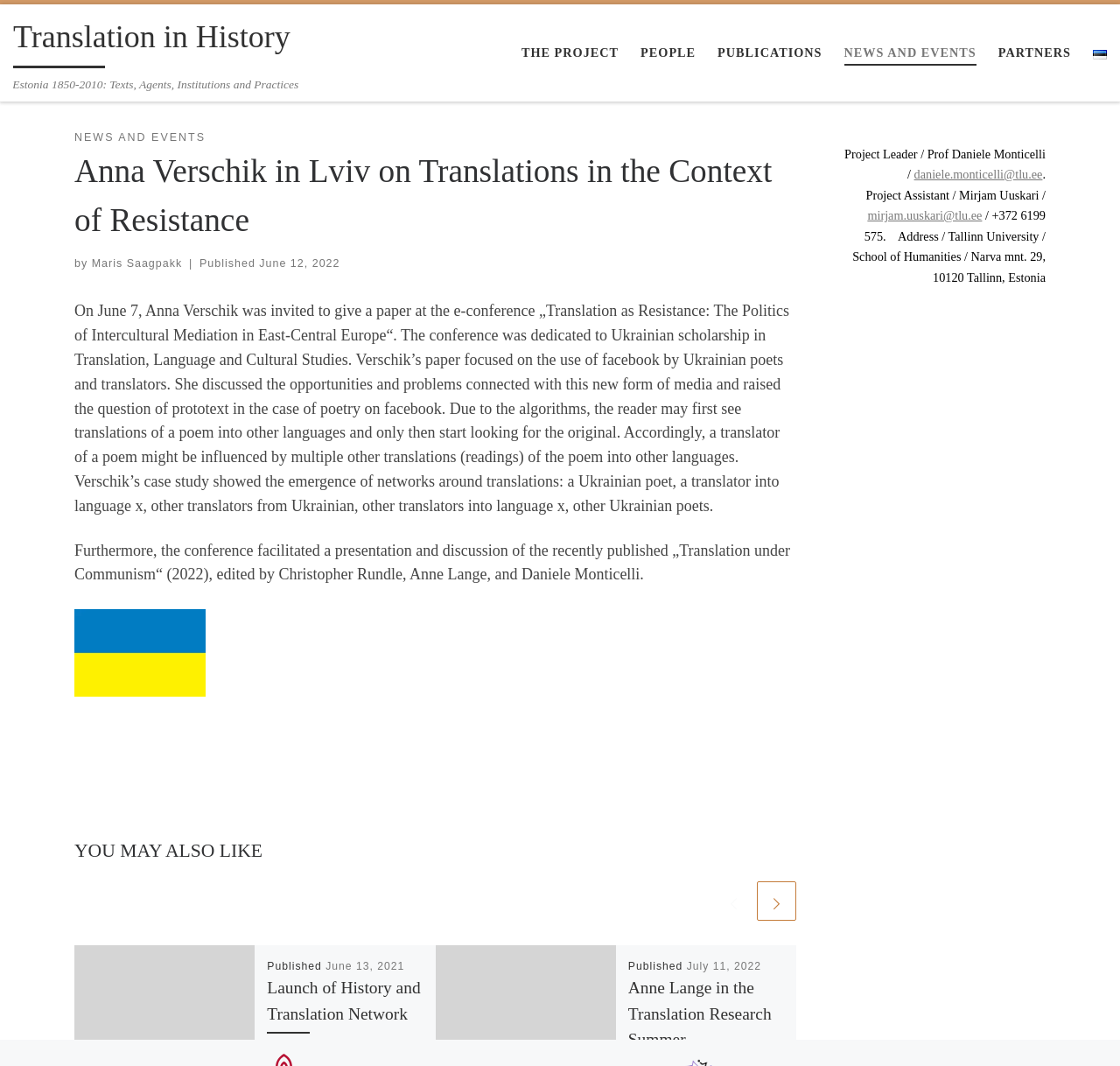What is the title of the article?
Using the image as a reference, answer the question in detail.

I determined the title of the article by looking at the heading element with the text 'Anna Verschik in Lviv on Translations in the Context of Resistance' which is a prominent element on the webpage.